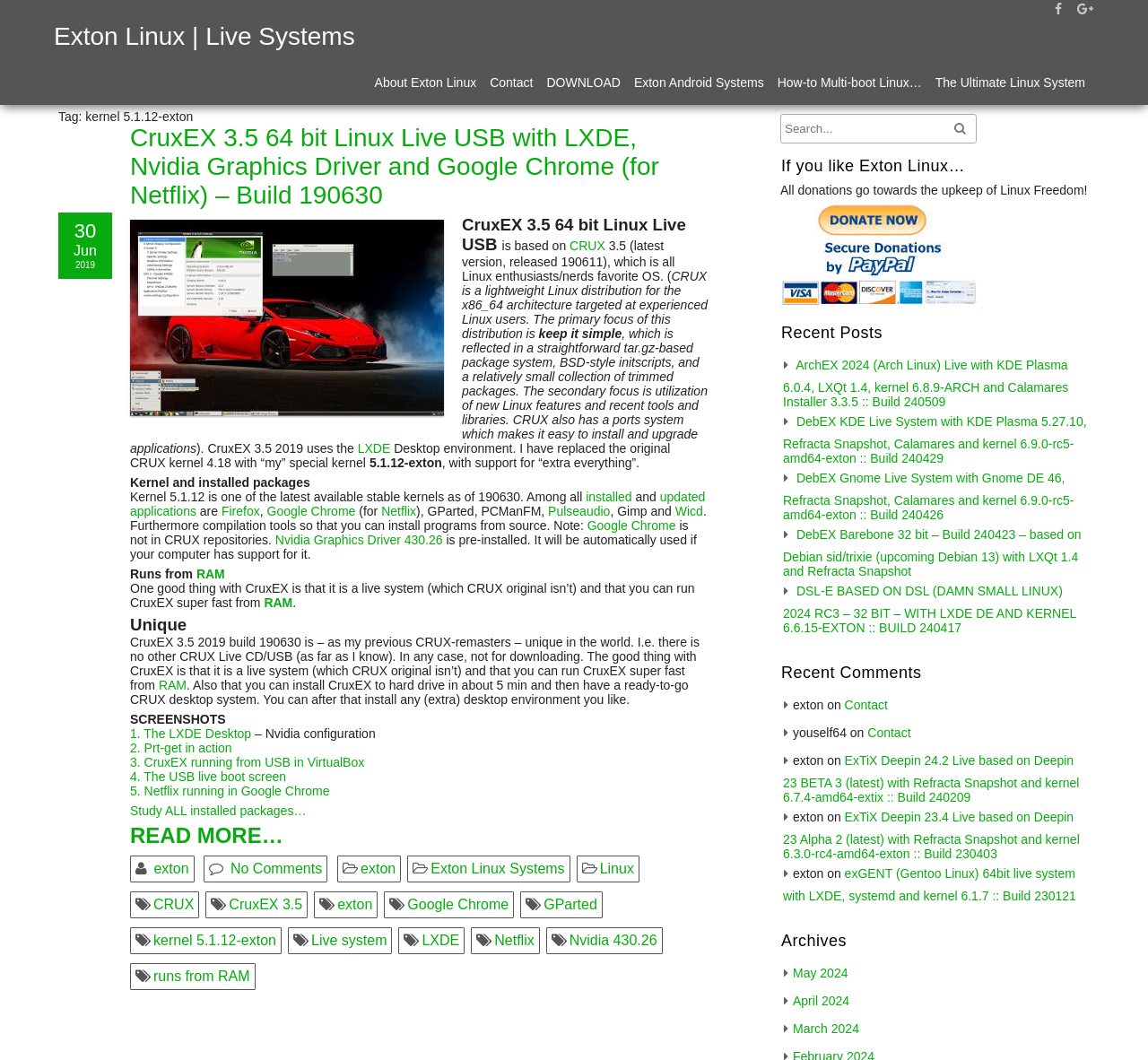Look at the image and give a detailed response to the following question: What is the purpose of CruxEX?

The purpose of CruxEX can be found in the text 'One good thing with CruxEX is that it is a live system (which CRUX original isn’t) and that you can run CruxEX super fast from RAM.' which mentions that CruxEX is a live system.